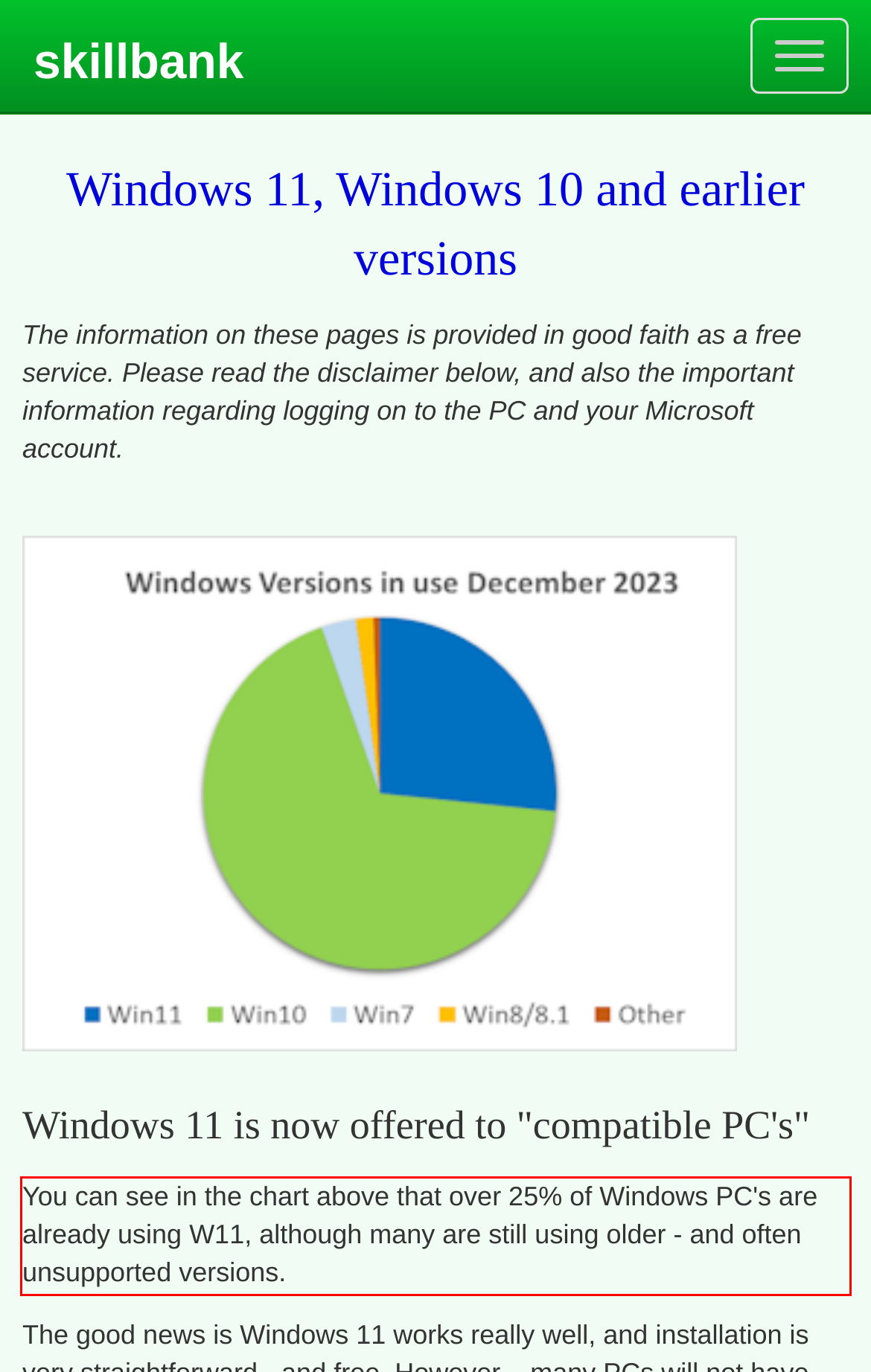Given a screenshot of a webpage, identify the red bounding box and perform OCR to recognize the text within that box.

You can see in the chart above that over 25% of Windows PC's are already using W11, although many are still using older - and often unsupported versions.